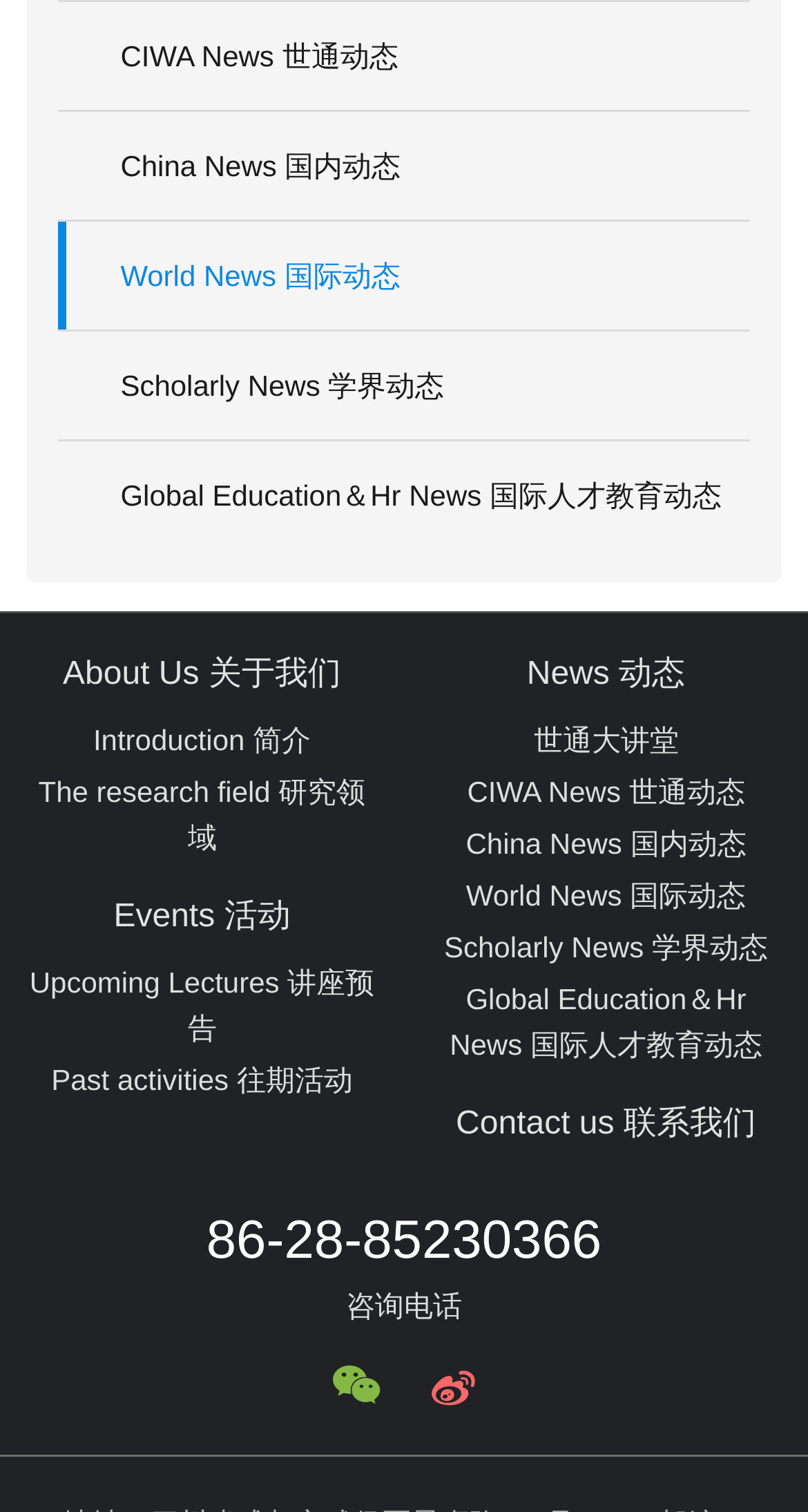Pinpoint the bounding box coordinates of the element you need to click to execute the following instruction: "Contact us". The bounding box should be represented by four float numbers between 0 and 1, in the format [left, top, right, bottom].

[0.564, 0.732, 0.936, 0.755]